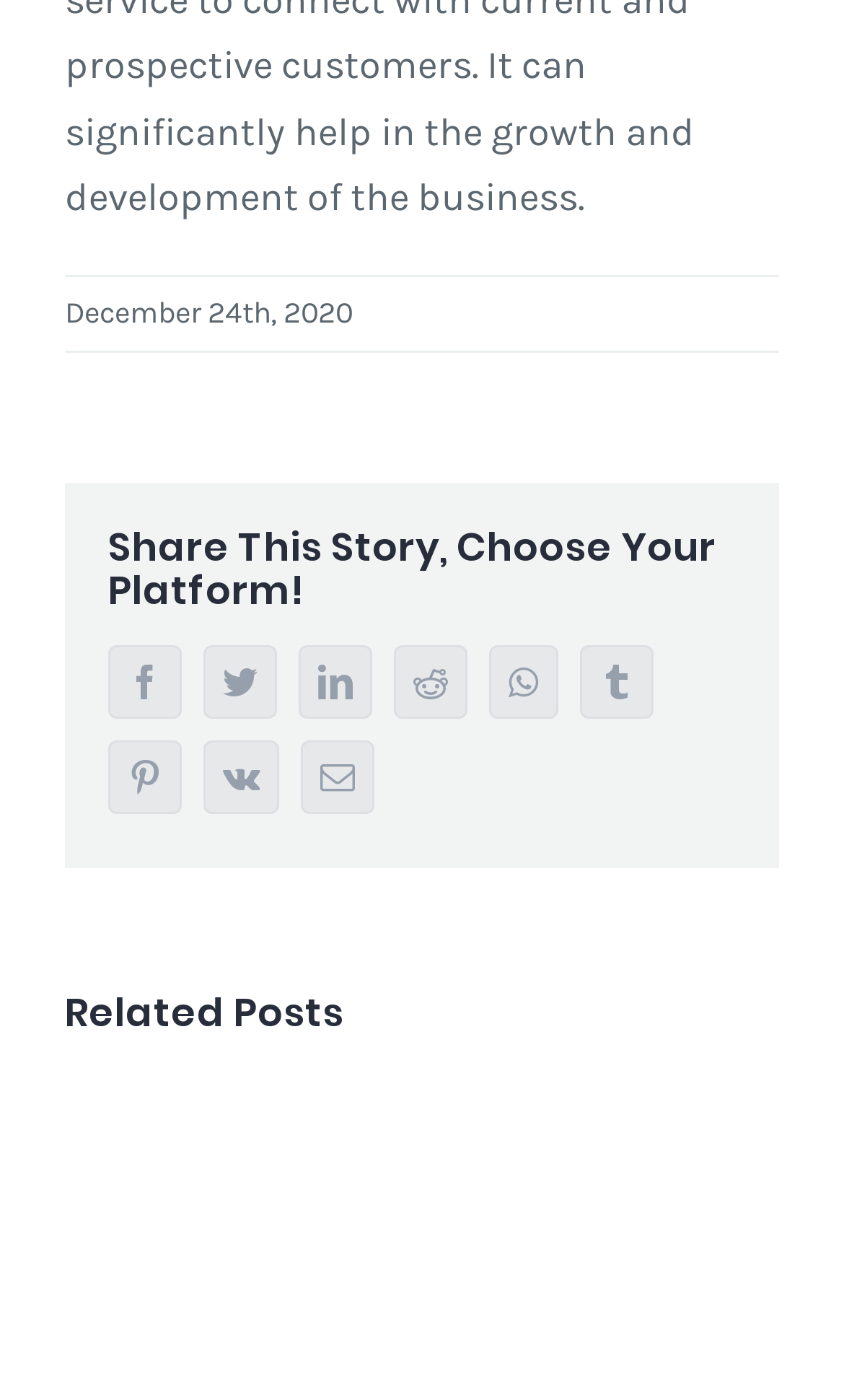Please provide the bounding box coordinates for the element that needs to be clicked to perform the instruction: "Share on LinkedIn". The coordinates must consist of four float numbers between 0 and 1, formatted as [left, top, right, bottom].

[0.354, 0.46, 0.441, 0.513]